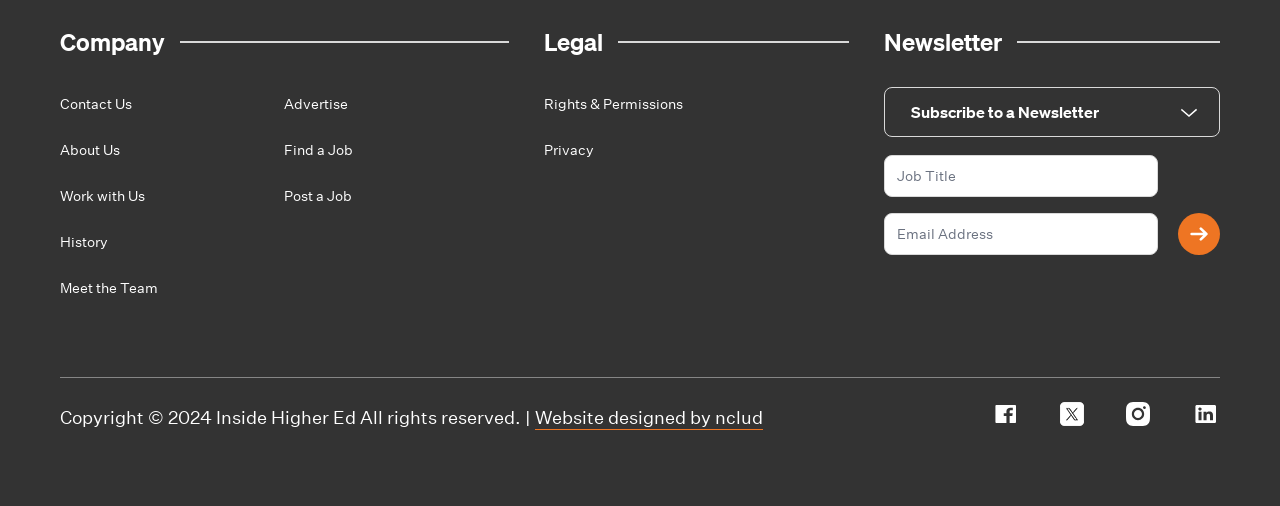What is the first link in the top-left section?
Please answer the question with as much detail and depth as you can.

The top-left section has multiple links, and the first one is 'Contact Us', which is located at coordinates [0.047, 0.188, 0.103, 0.224] and has an OCR text of 'Contact Us'.